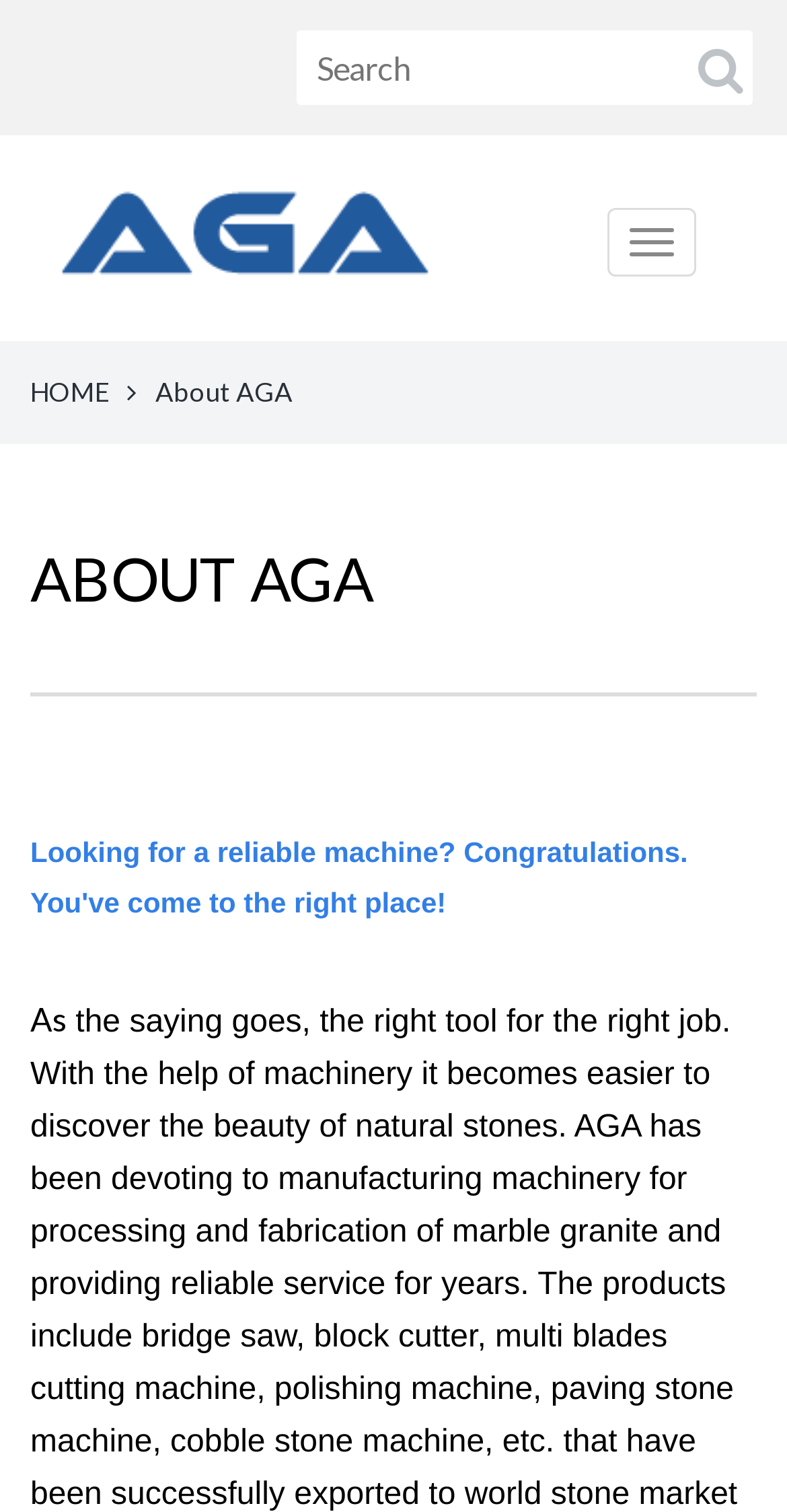Convey a detailed summary of the webpage, mentioning all key elements.

The webpage is about AGA Machinery, a company that specializes in machinery for granite, marble, and quartz stone. At the top of the page, there is a search bar with a textbox and a button with a magnifying glass icon, allowing users to search for specific content. 

Below the search bar, there is a button that appears to be a dropdown menu. To the left of this button, there is a link to the company's homepage labeled "HOME". 

Further down, there is a heading that reads "ABOUT AGA" in a prominent font size. Below this heading, there is a brief description of the company, starting with the phrase "As". The text is divided into two paragraphs, with a small gap in between. 

On the top-left corner of the page, there is a logo or an image that represents AGA Machinery, with a link to the company's main page. The image is accompanied by a descriptive text that lists the various types of machinery the company offers, including bridge saws, granite saw machines, and edge polishers.